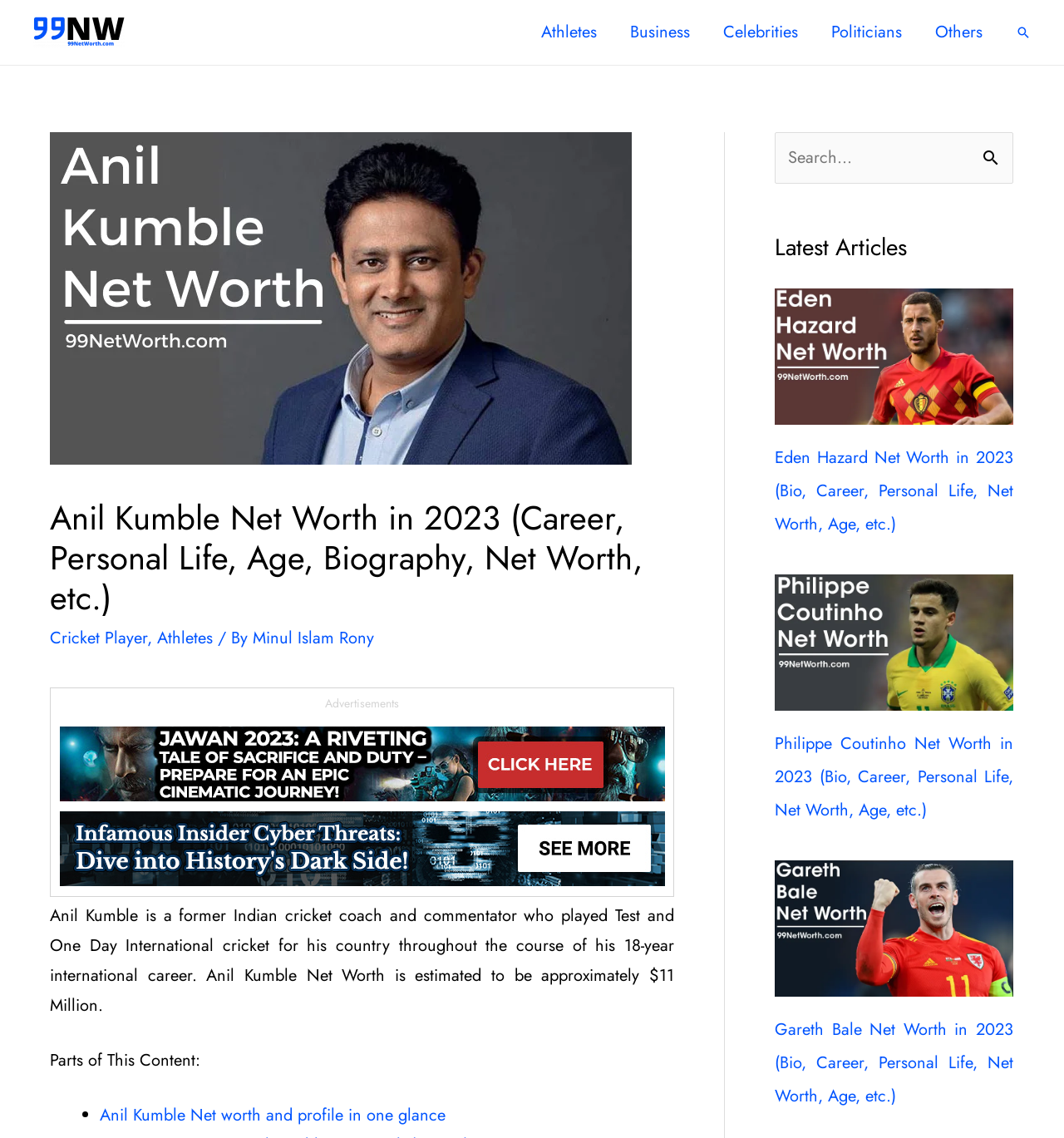Please indicate the bounding box coordinates of the element's region to be clicked to achieve the instruction: "View Eden Hazard's net worth". Provide the coordinates as four float numbers between 0 and 1, i.e., [left, top, right, bottom].

[0.728, 0.348, 0.952, 0.369]